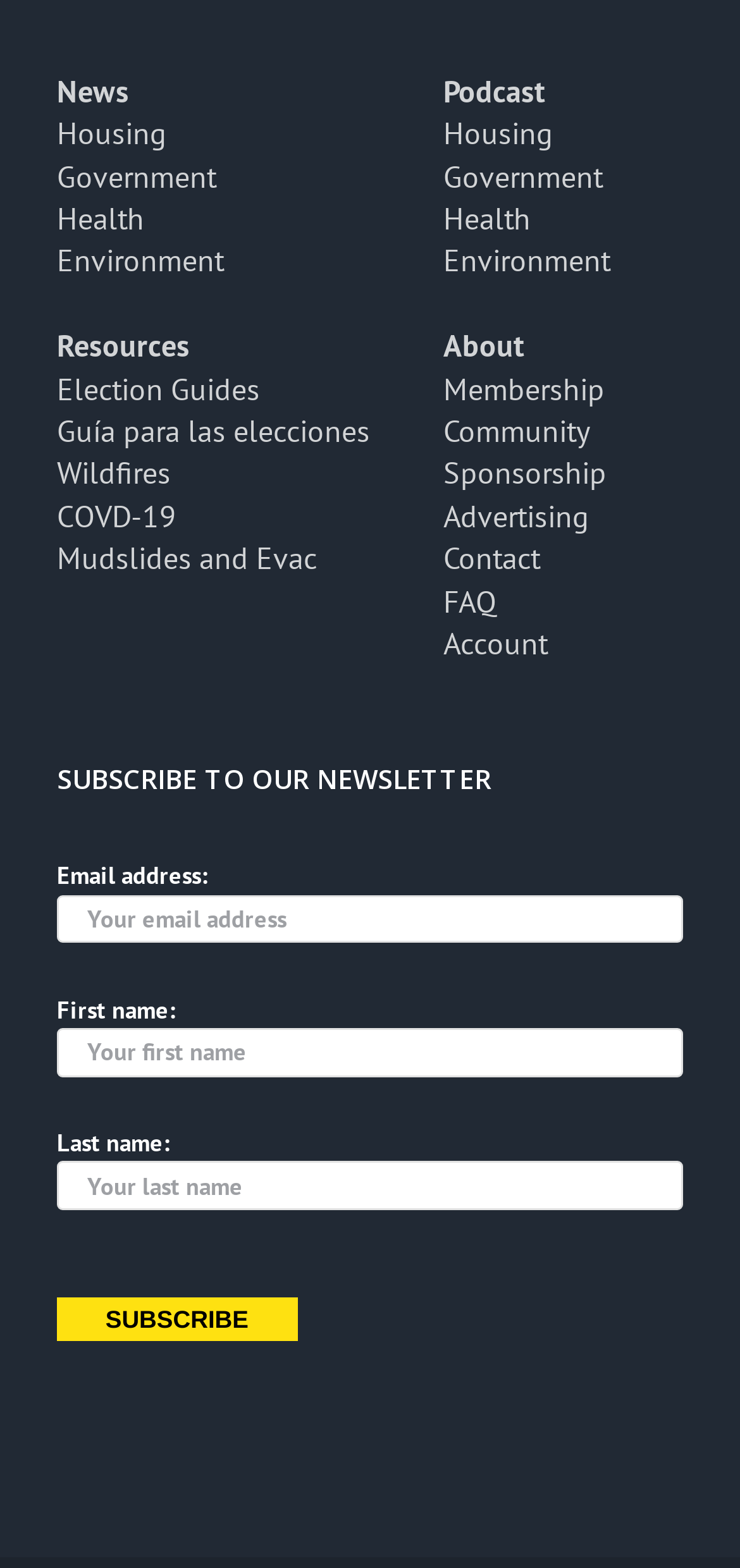Please find the bounding box coordinates of the element's region to be clicked to carry out this instruction: "Click on News".

[0.077, 0.098, 0.174, 0.122]